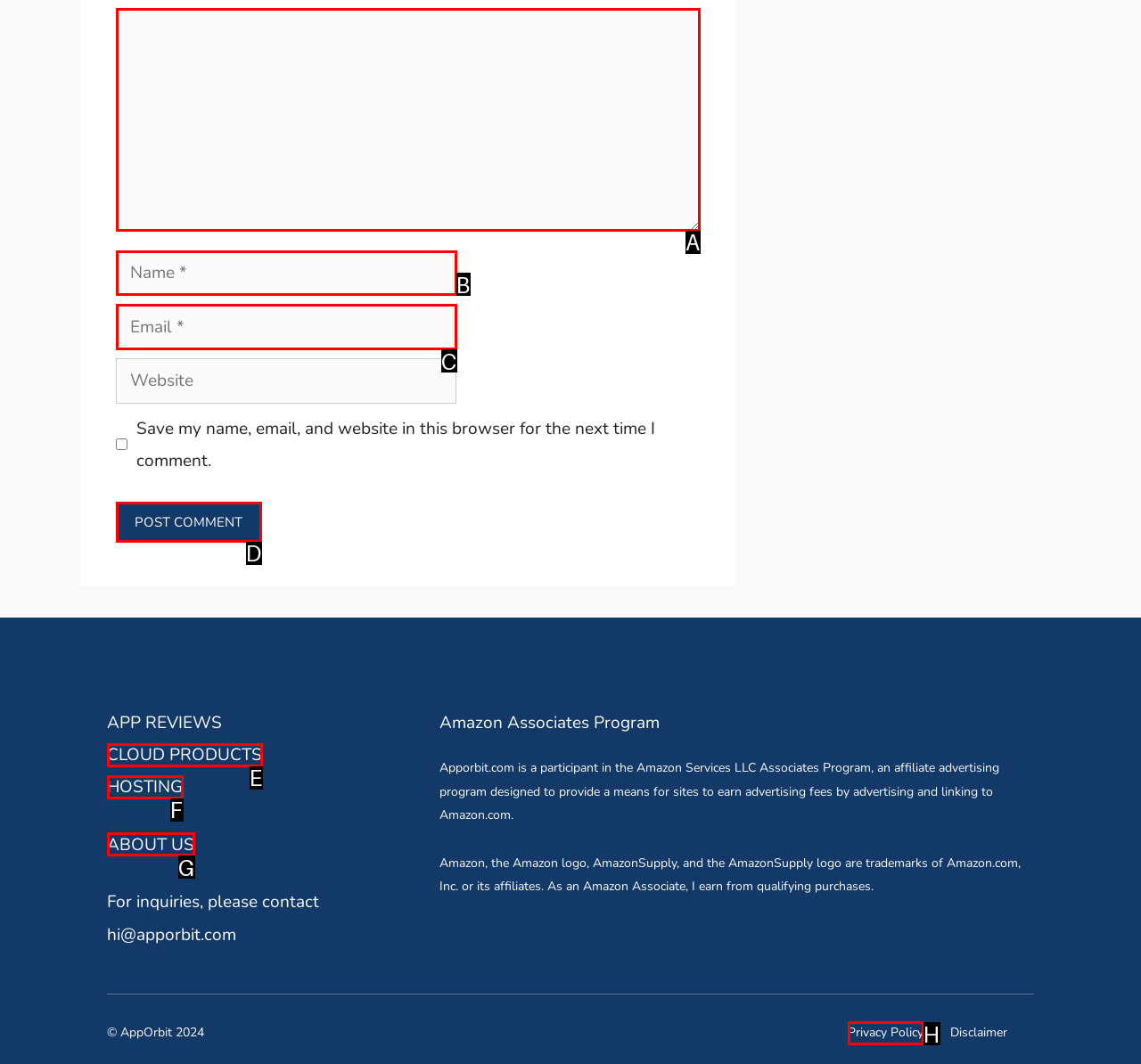Tell me which letter I should select to achieve the following goal: Input your email
Answer with the corresponding letter from the provided options directly.

C